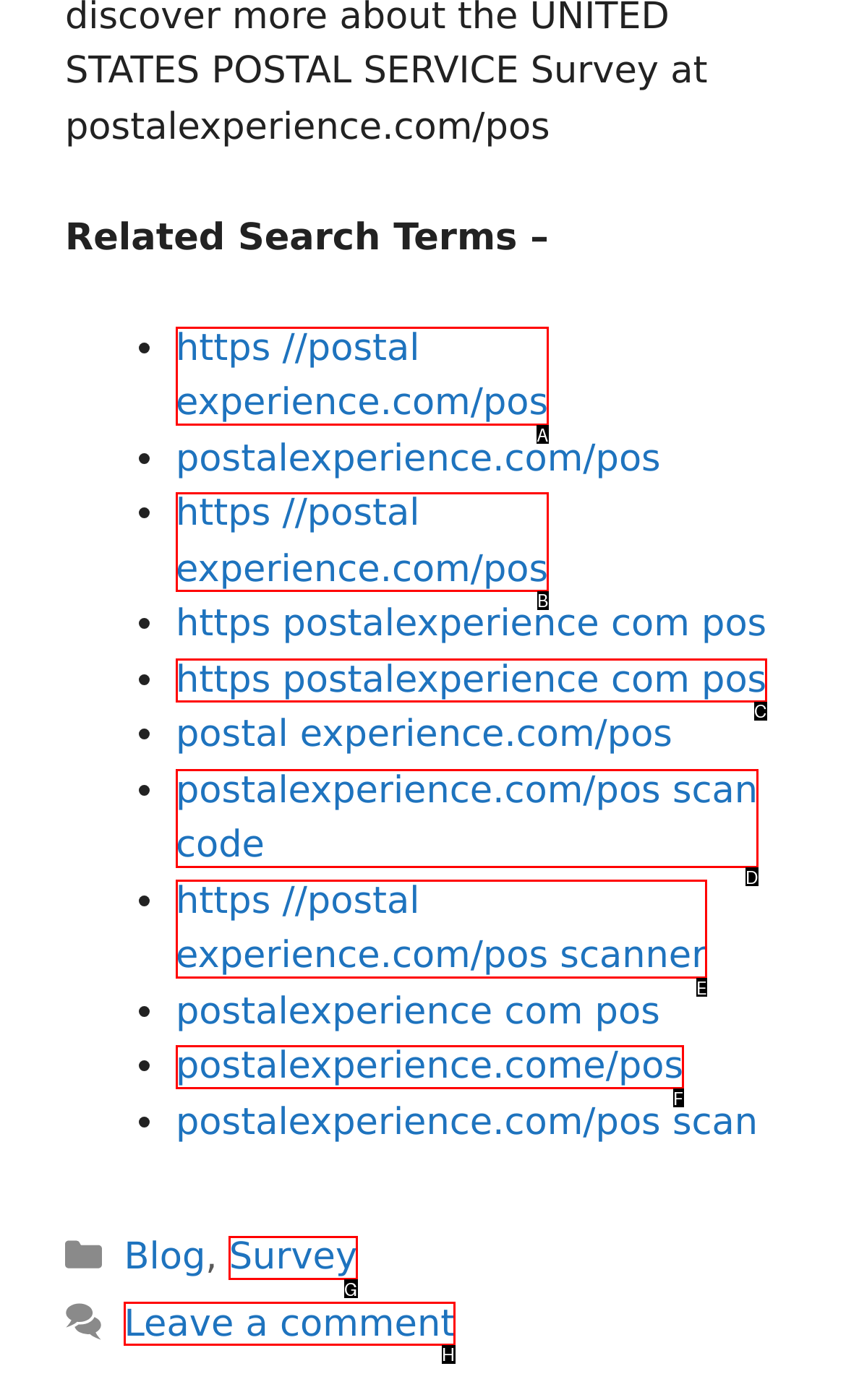Based on the choices marked in the screenshot, which letter represents the correct UI element to perform the task: Click on 'Leave a comment'?

H